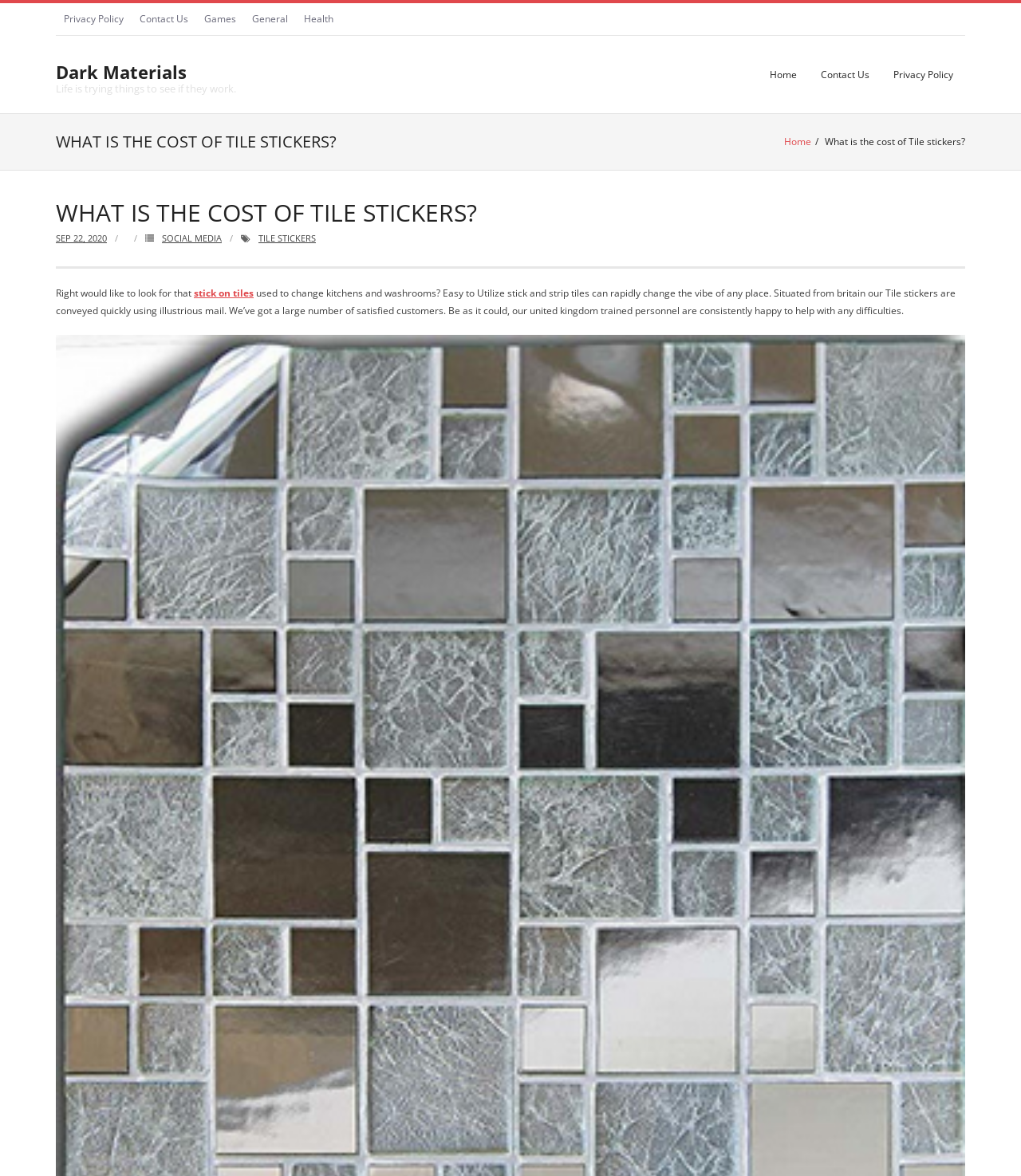Specify the bounding box coordinates (top-left x, top-left y, bottom-right x, bottom-right y) of the UI element in the screenshot that matches this description: Home

[0.768, 0.115, 0.795, 0.126]